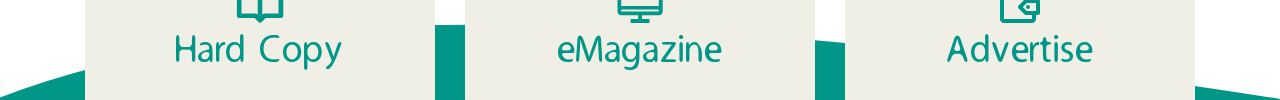Explain in detail what you see in the image.

This image showcases three distinct links related to different publication options from a magazine or newsletter service. On the left, the link labeled "Hard Copy" is presented, indicating a physical version of the publication. In the center, the "eMagazine" link signifies the availability of a digital format, allowing readers to access content online. Finally, on the right, the "Advertise" link likely offers information on advertising opportunities within the magazine. The design features a clean layout with minimalist icons corresponding to each link, creating an inviting and user-friendly interface for potential subscribers and advertisers.